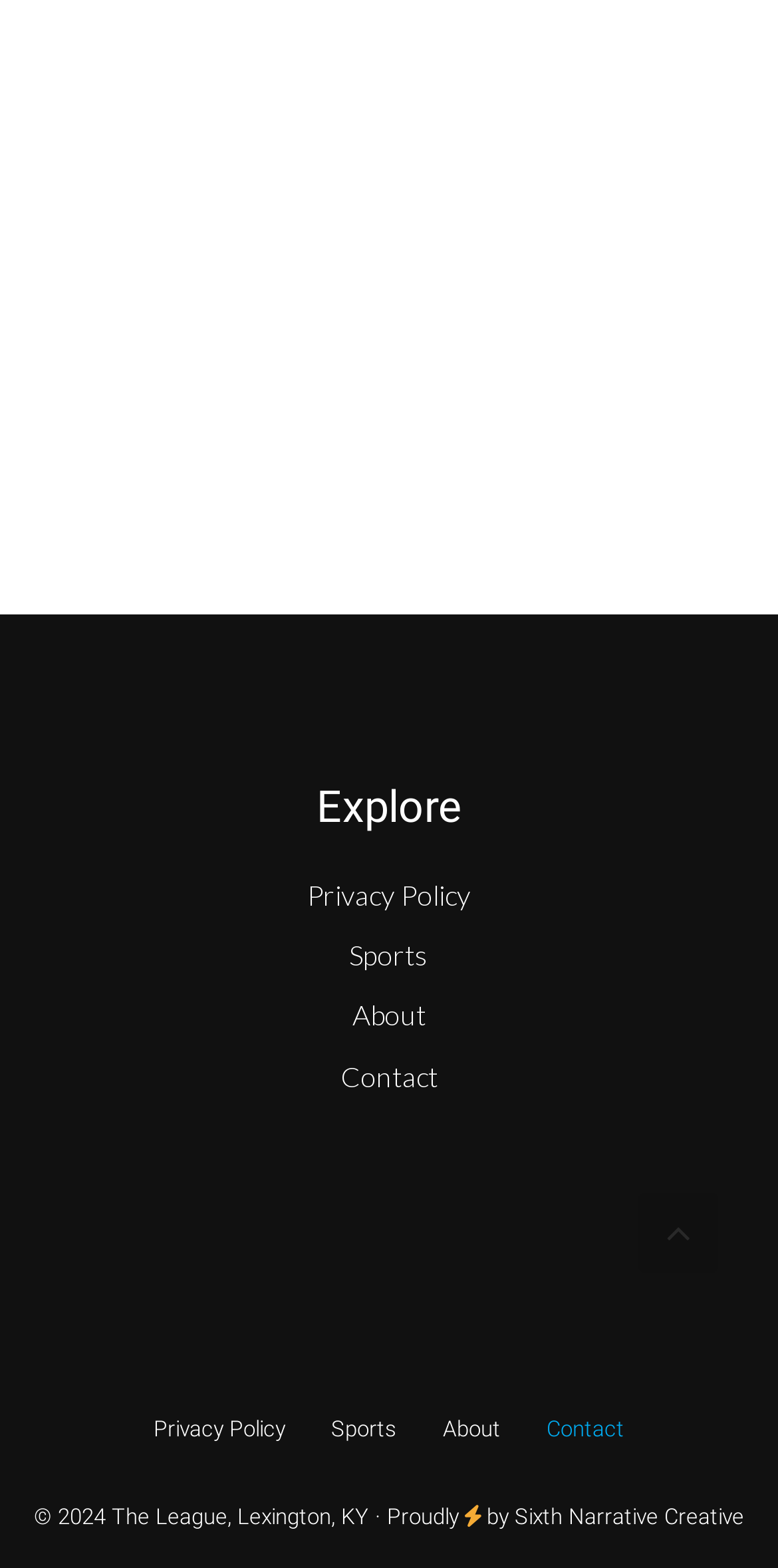Answer briefly with one word or phrase:
Who is the copyright holder of the website?

The League